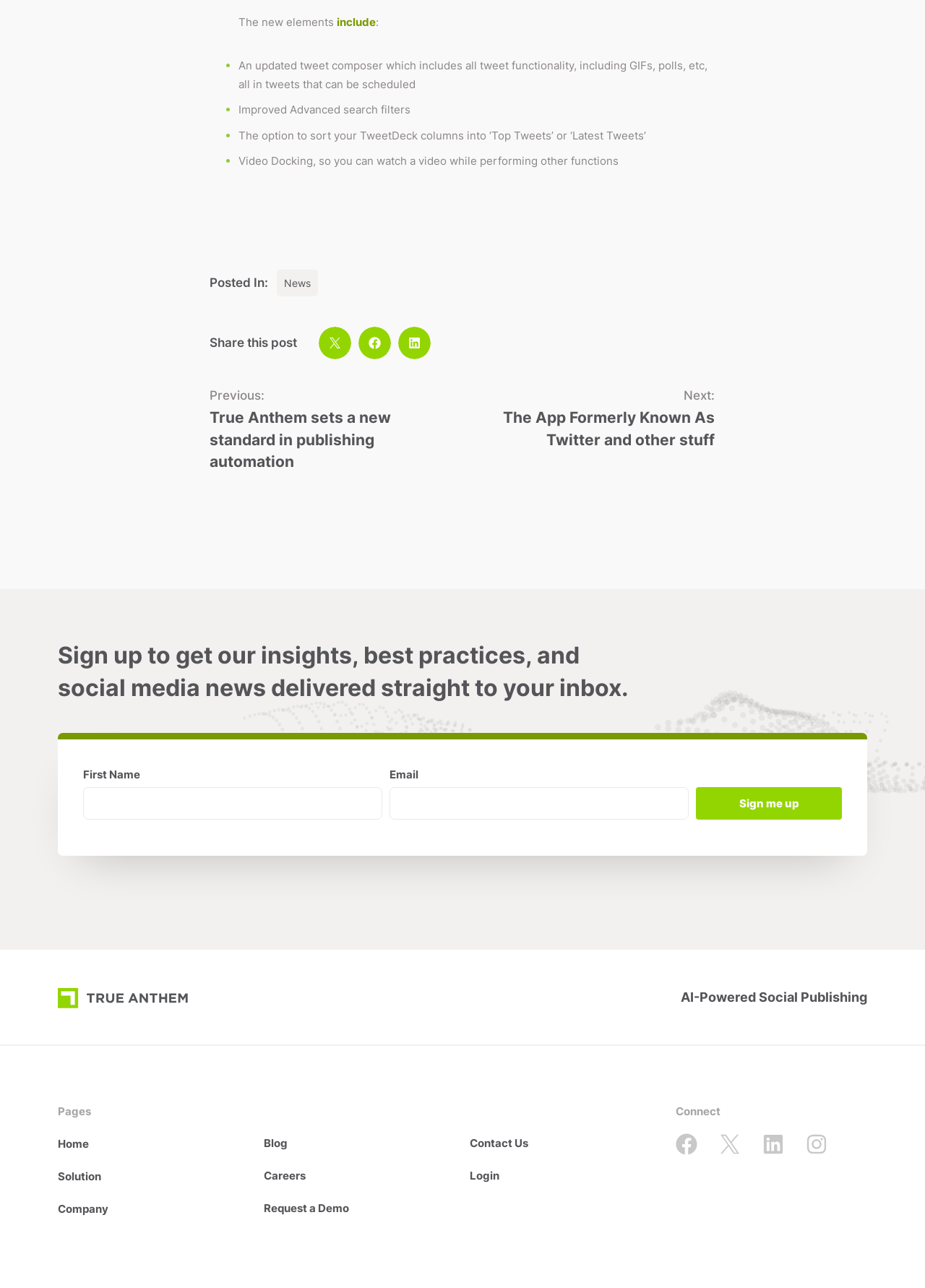Determine the bounding box coordinates for the area you should click to complete the following instruction: "Connect with us on Facebook".

[0.73, 0.88, 0.754, 0.897]